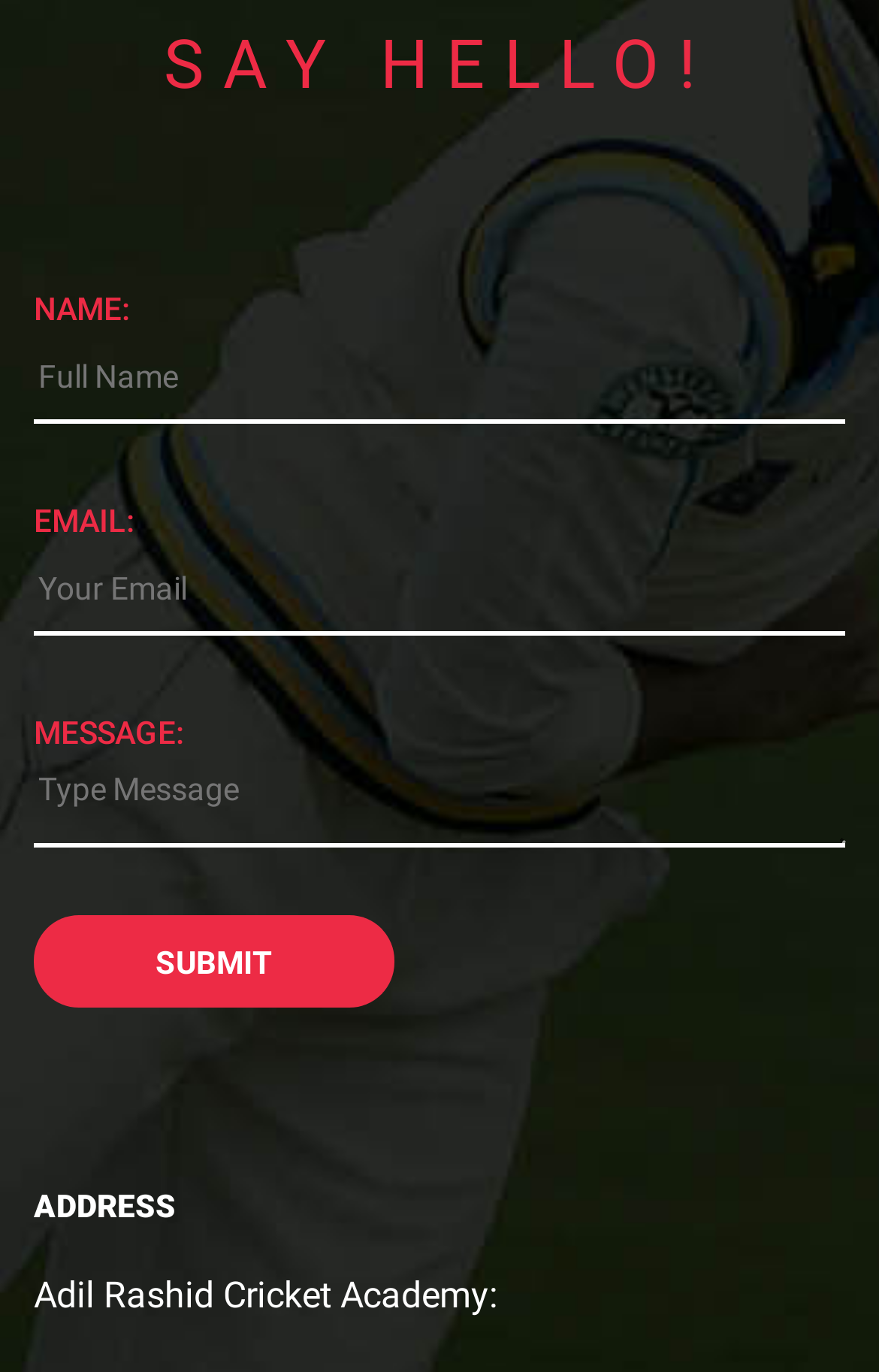What is the name of the cricket academy mentioned on the webpage?
Refer to the image and offer an in-depth and detailed answer to the question.

The webpage contains a static text element with the name 'Adil Rashid Cricket Academy' which is likely the name of the cricket academy being referred to.